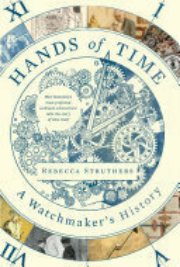Explain the image in a detailed way.

The image features the cover of the book titled "Hands of Time: A Watchmaker's History" by Rebecca Struthers. The design showcases intricate illustrations, including gears and clock components, surrounding a central clock face with Roman numerals. The title "Hands of Time" is prominently displayed at the top, while the author's name is elegantly featured below. This captivating cover reflects the book's exploration of horology and the journey through the history of watchmaking, highlighting the cultural and historical significance of timepieces in human development. The overall aesthetic combines elements of art and science, inviting readers to delve into the rich narrative of watches and their impact on society.